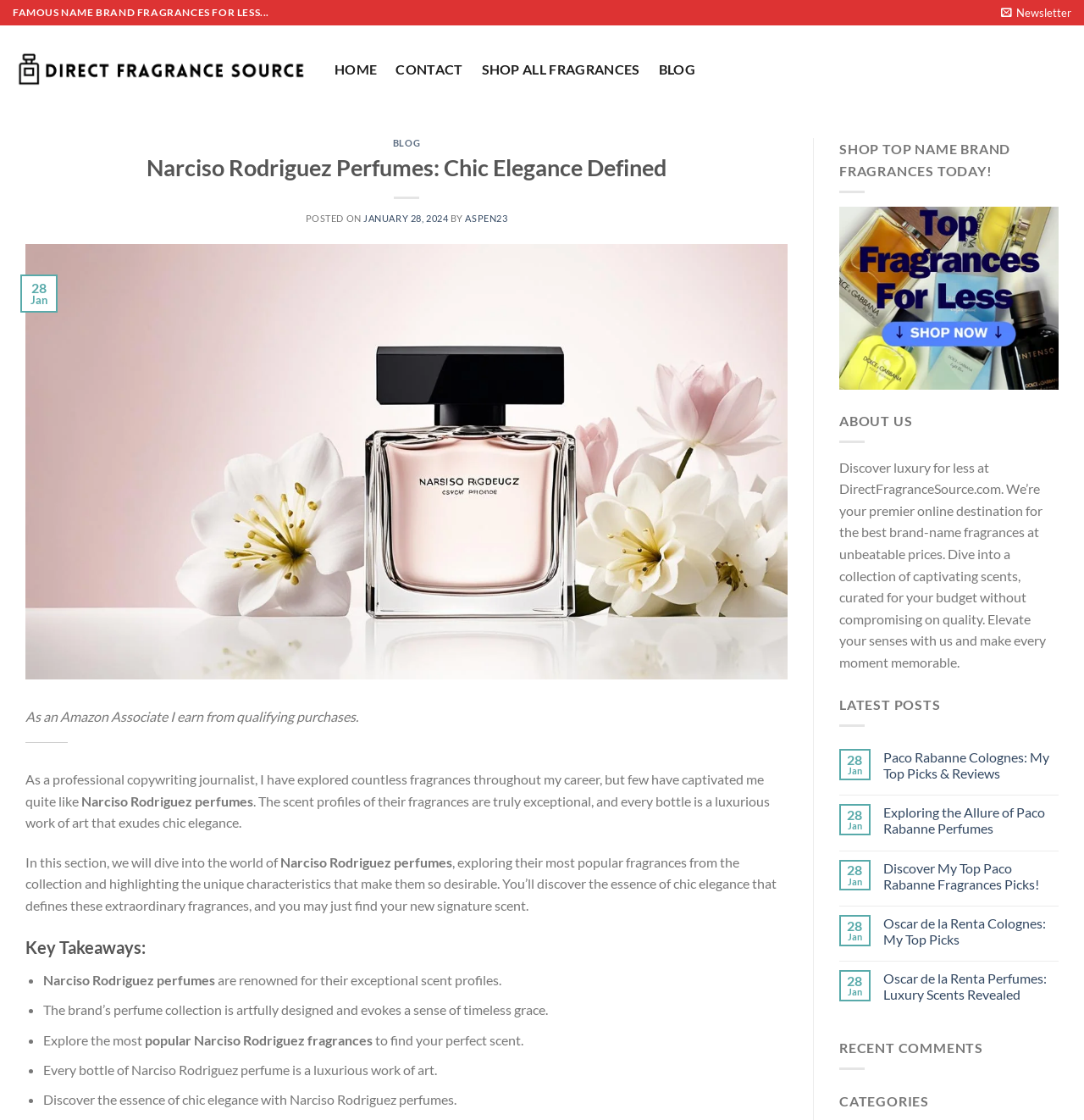Please identify the bounding box coordinates of the clickable element to fulfill the following instruction: "Explore 'Narciso Rodriguez perfumes'". The coordinates should be four float numbers between 0 and 1, i.e., [left, top, right, bottom].

[0.023, 0.403, 0.727, 0.418]